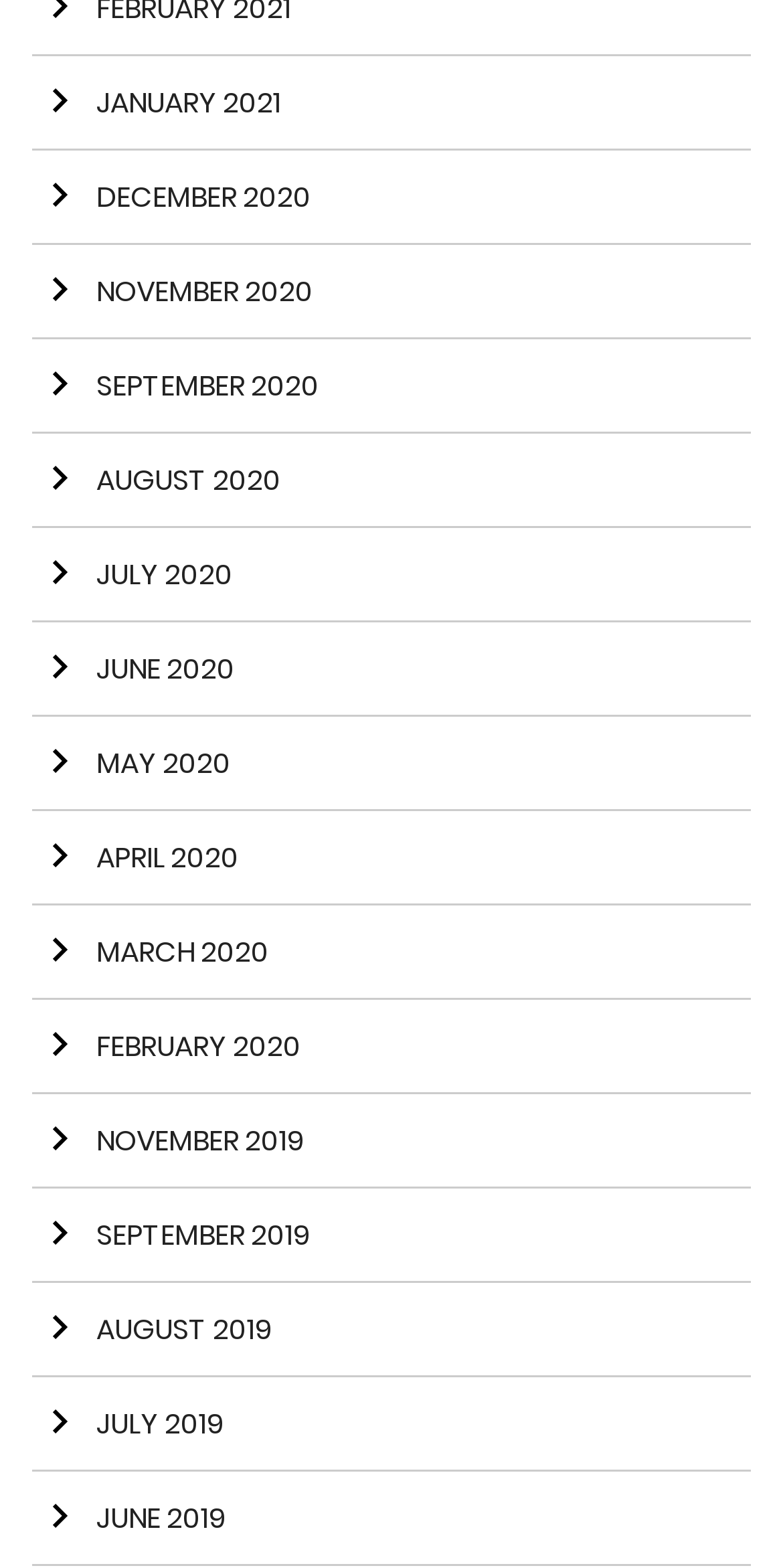Please analyze the image and give a detailed answer to the question:
What is the earliest month listed on the webpage?

I looked at the links with the 'Arrow right' image and found that the earliest month listed is NOVEMBER 2019, which is the 13th link from the top.